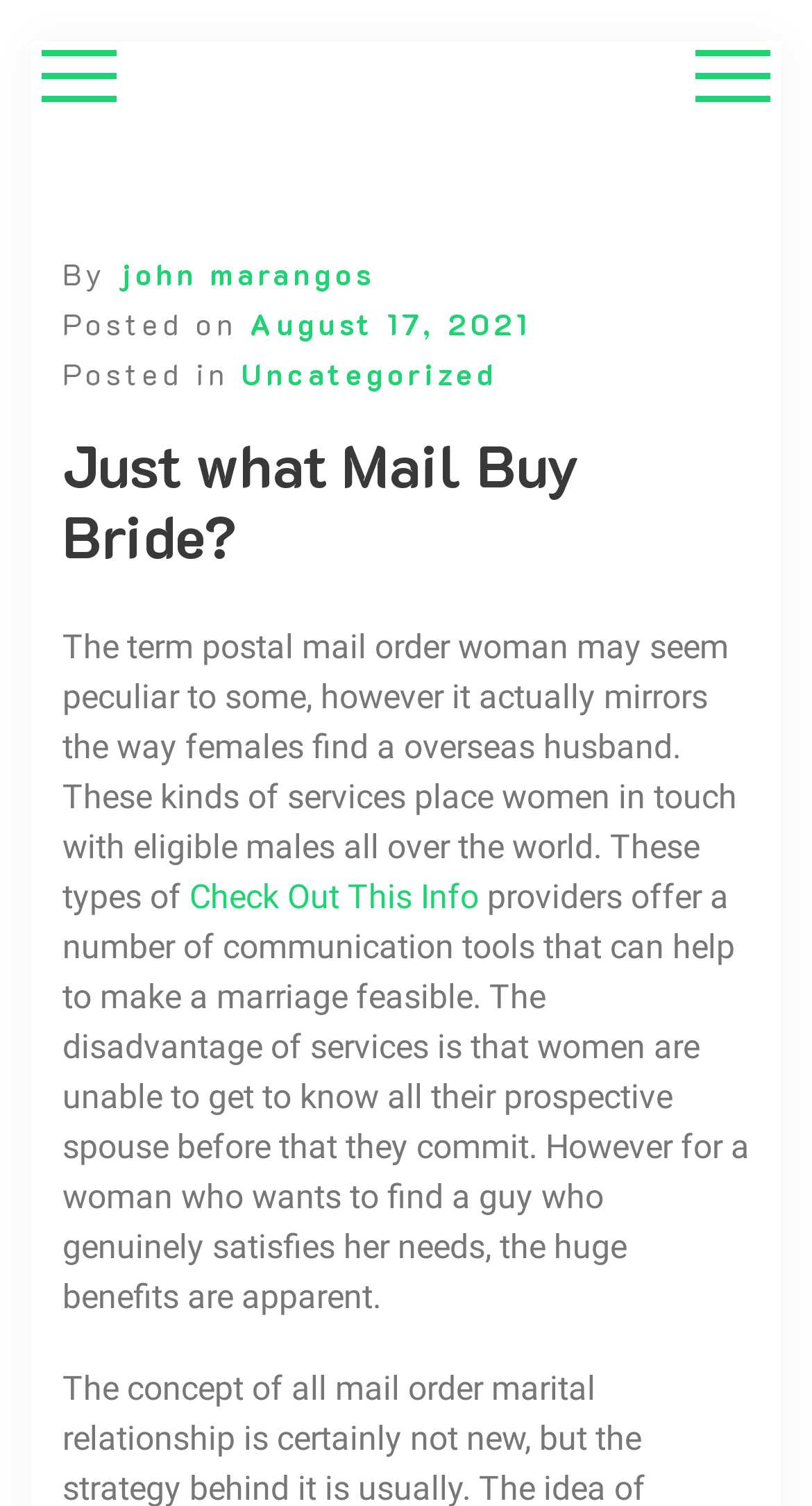Provide the bounding box coordinates in the format (top-left x, top-left y, bottom-right x, bottom-right y). All values are floating point numbers between 0 and 1. Determine the bounding box coordinate of the UI element described as: August 17, 2021

[0.308, 0.201, 0.654, 0.23]